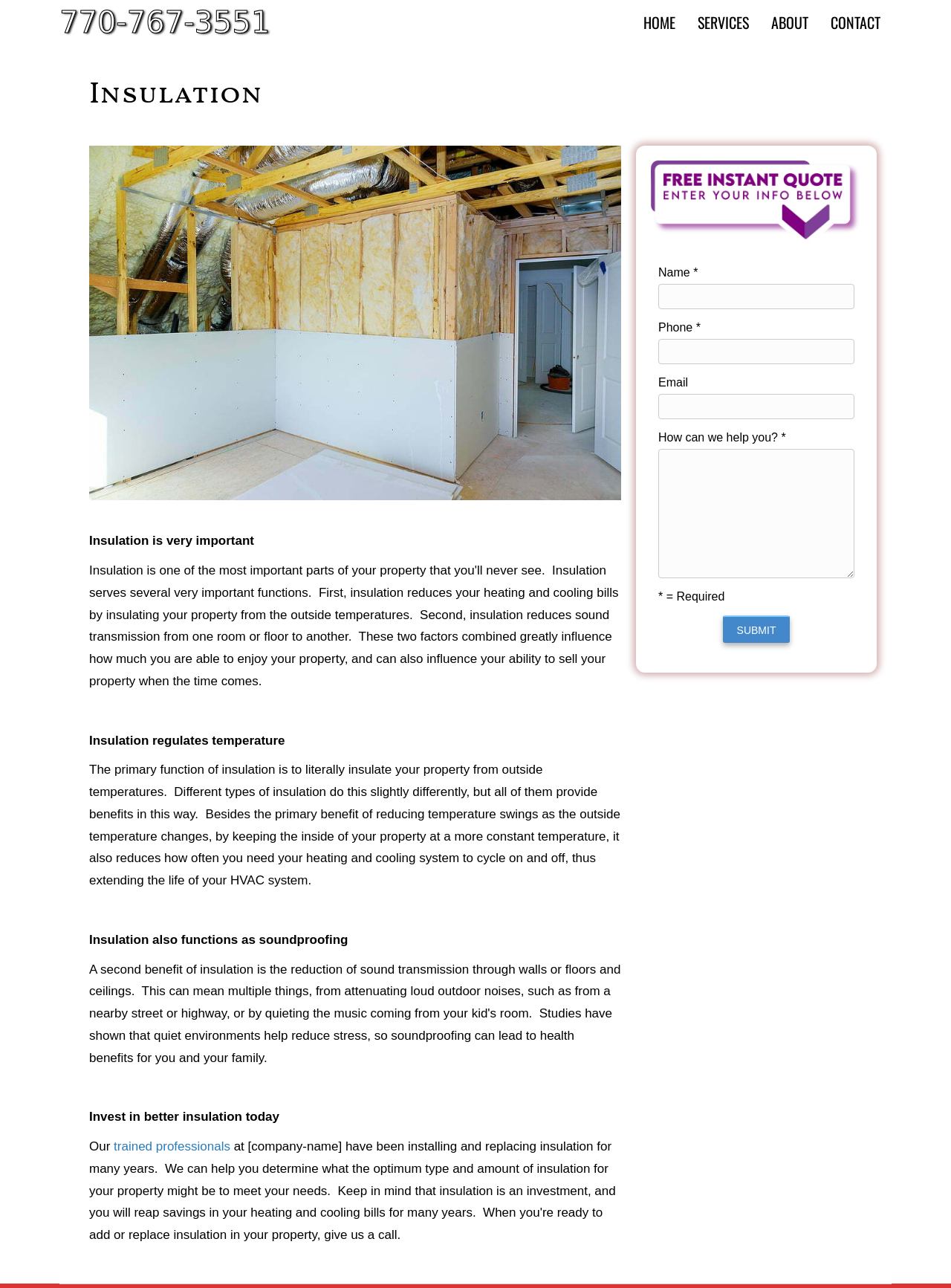Please determine the bounding box coordinates of the clickable area required to carry out the following instruction: "Click the SERVICES link". The coordinates must be four float numbers between 0 and 1, represented as [left, top, right, bottom].

[0.722, 0.001, 0.799, 0.034]